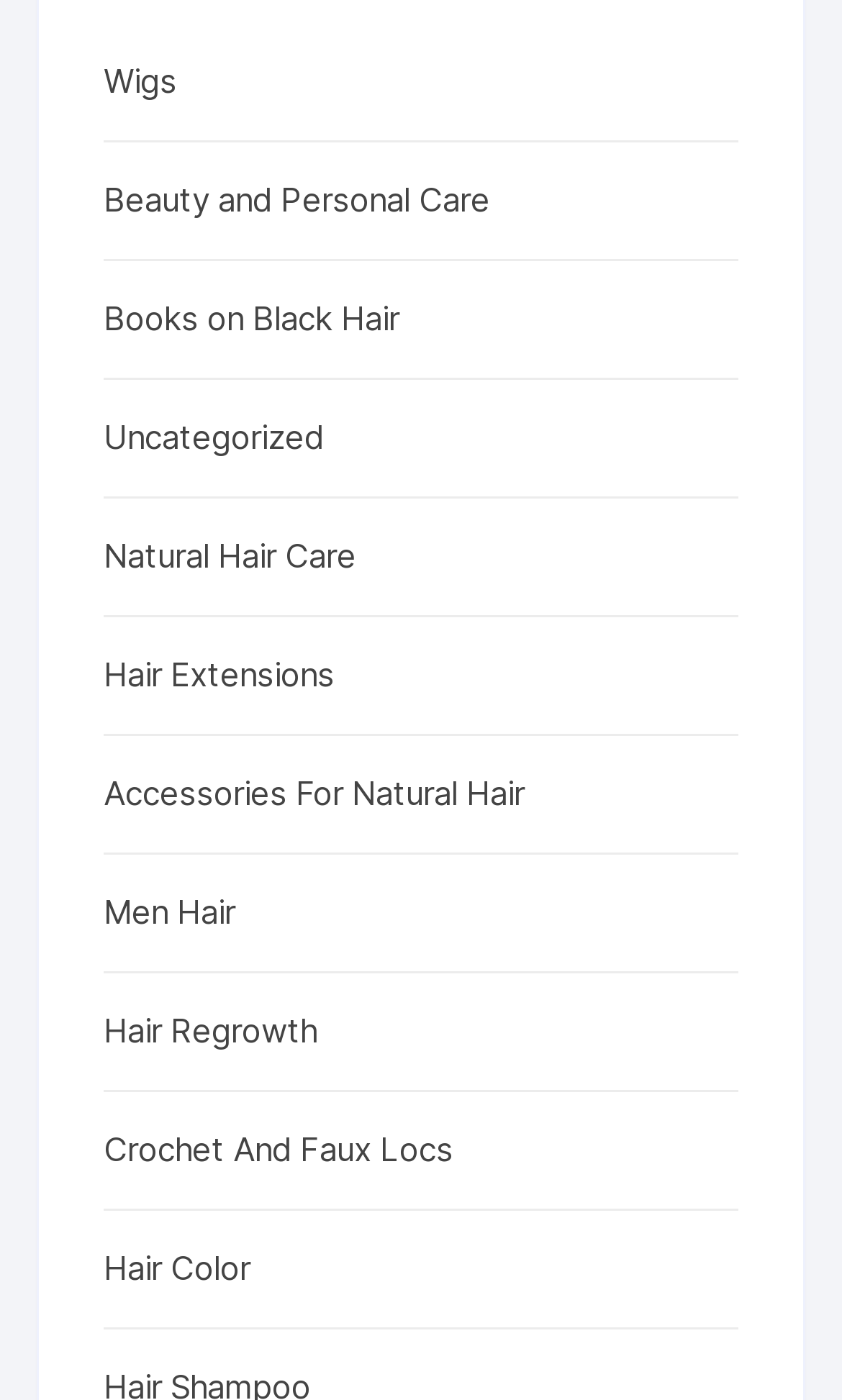Find the bounding box coordinates of the clickable element required to execute the following instruction: "View Natural Hair Care". Provide the coordinates as four float numbers between 0 and 1, i.e., [left, top, right, bottom].

[0.123, 0.379, 0.802, 0.416]